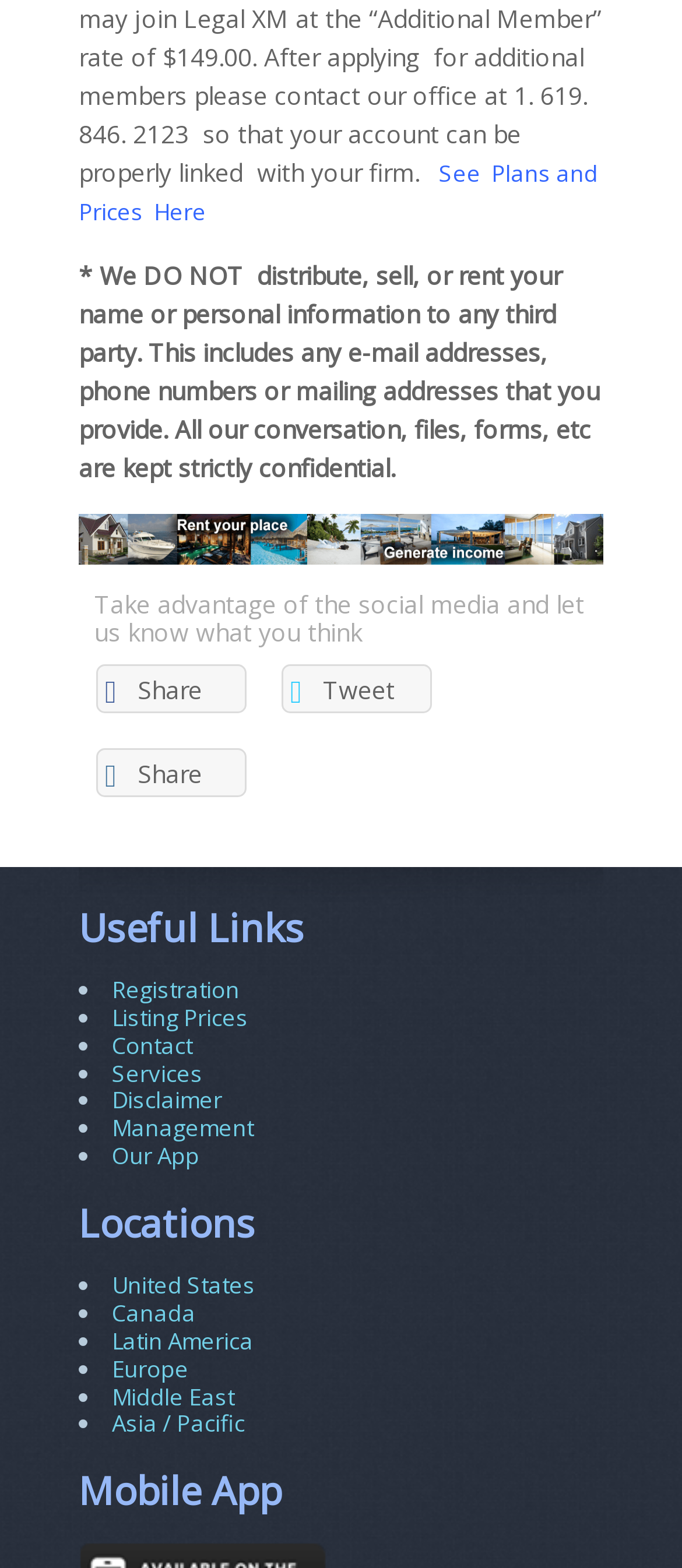Determine the bounding box coordinates for the clickable element required to fulfill the instruction: "View Registration page". Provide the coordinates as four float numbers between 0 and 1, i.e., [left, top, right, bottom].

[0.164, 0.621, 0.351, 0.641]